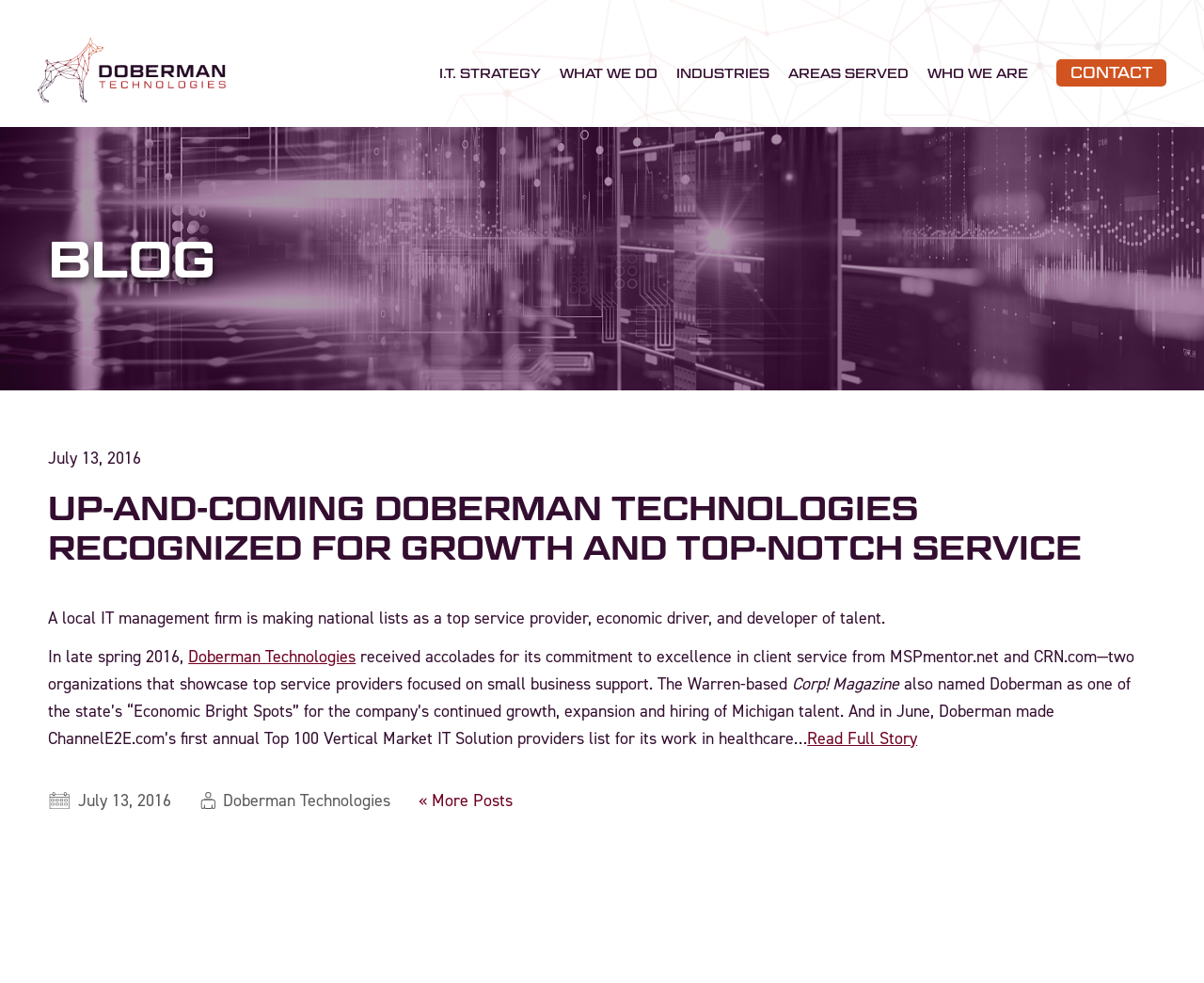Identify the bounding box coordinates of the element that should be clicked to fulfill this task: "Click on the 'Doberman Technologies' logo". The coordinates should be provided as four float numbers between 0 and 1, i.e., [left, top, right, bottom].

[0.031, 0.038, 0.188, 0.105]